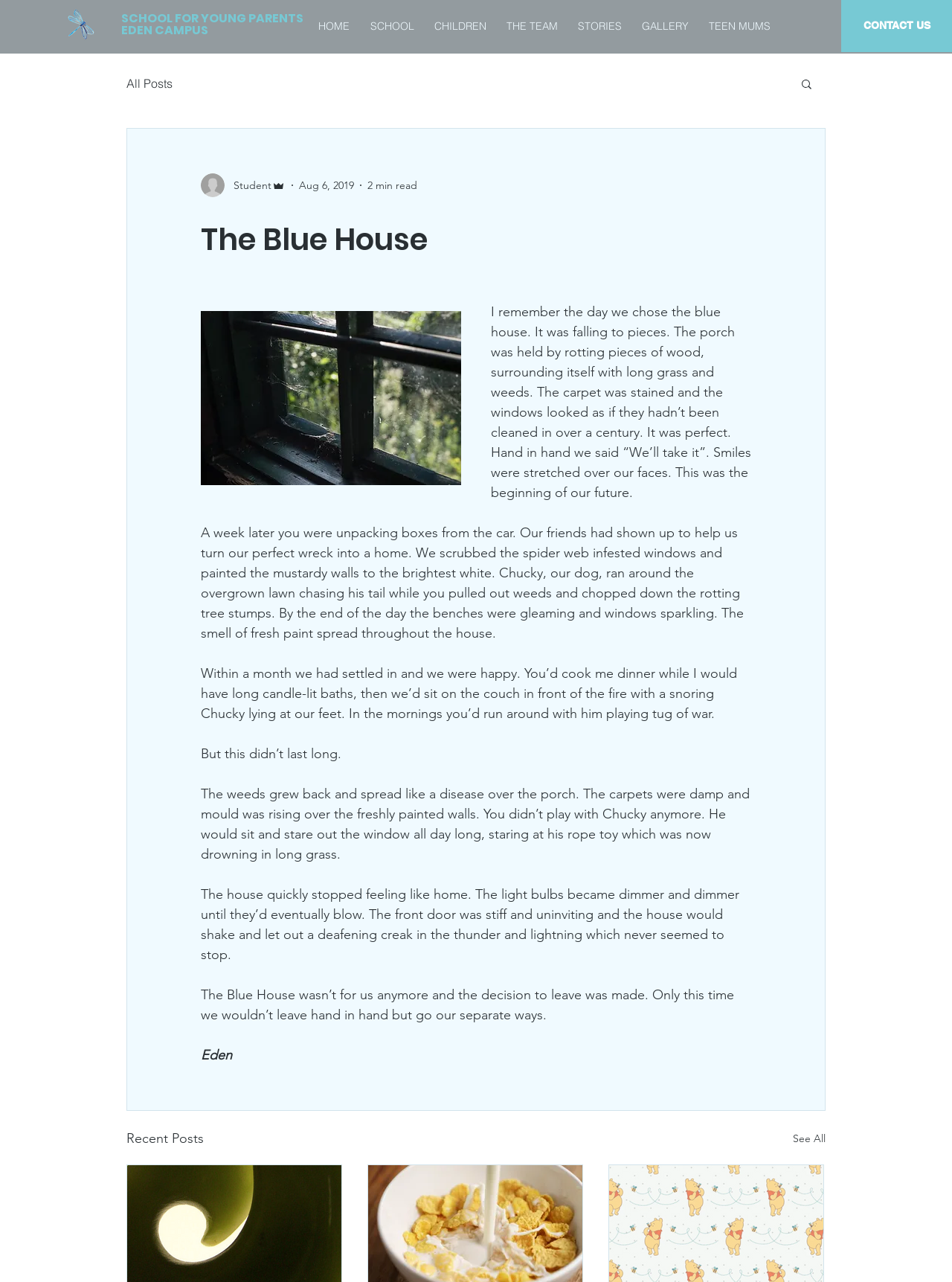Identify the bounding box coordinates of the area that should be clicked in order to complete the given instruction: "View all recent posts". The bounding box coordinates should be four float numbers between 0 and 1, i.e., [left, top, right, bottom].

[0.833, 0.88, 0.867, 0.897]